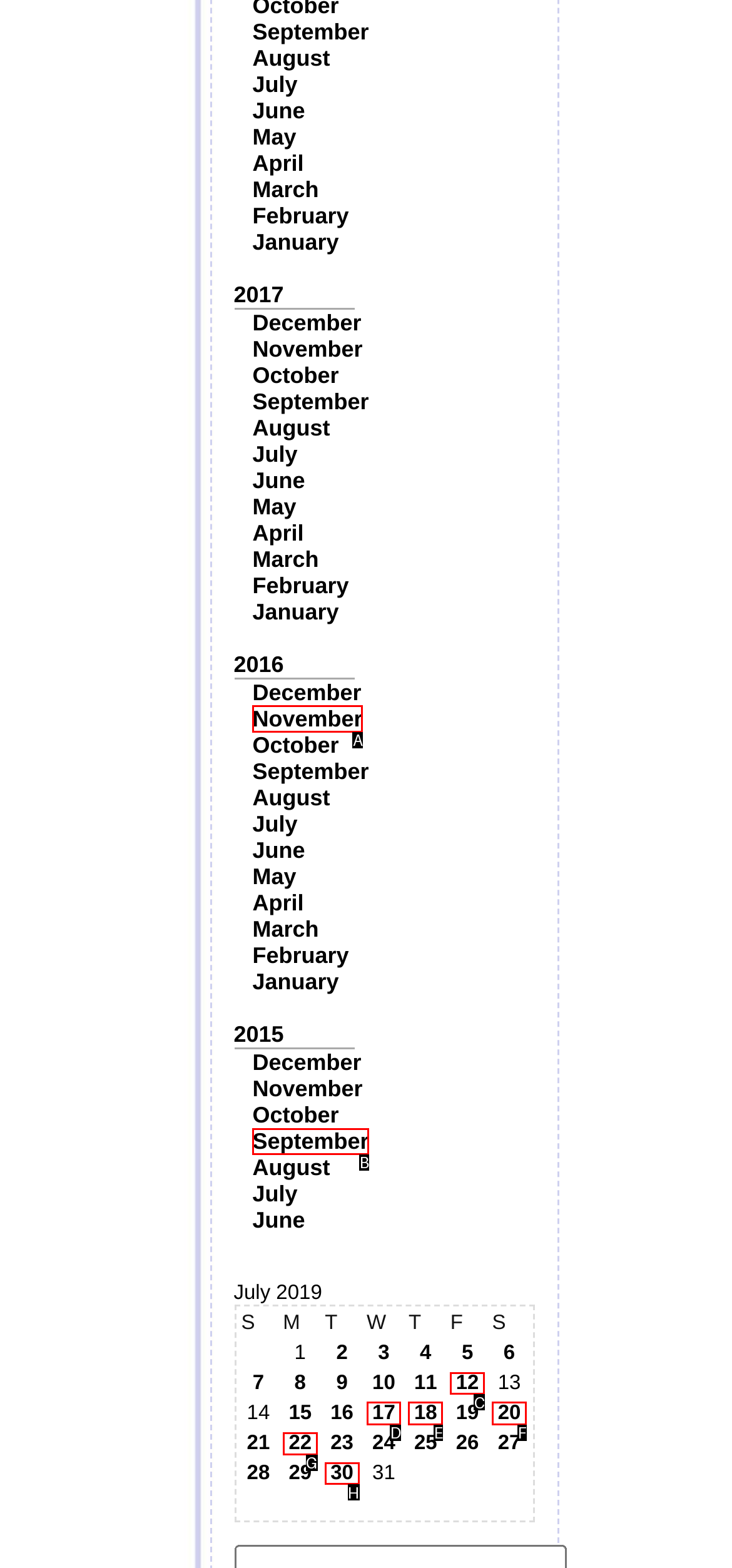Point out the option that best suits the description: 17
Indicate your answer with the letter of the selected choice.

D